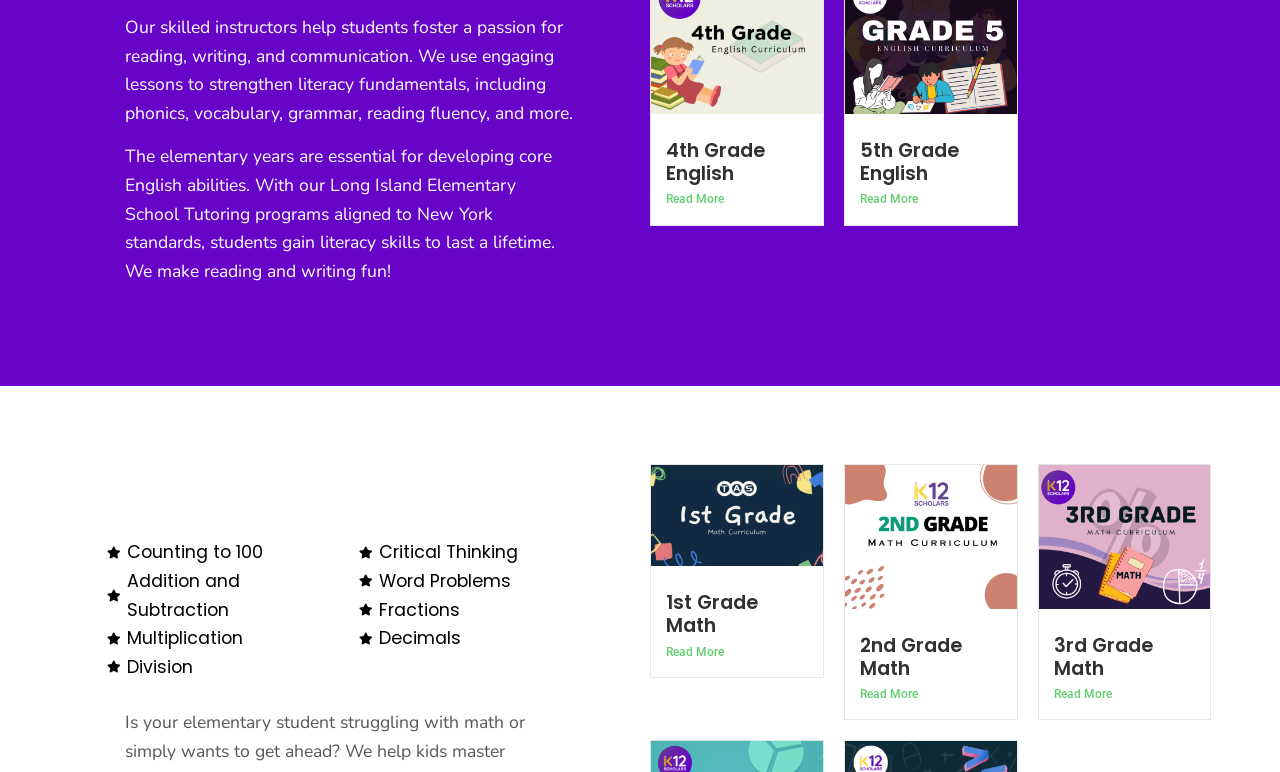Highlight the bounding box coordinates of the element you need to click to perform the following instruction: "Discover 3rd Grade Math."

[0.823, 0.818, 0.901, 0.883]